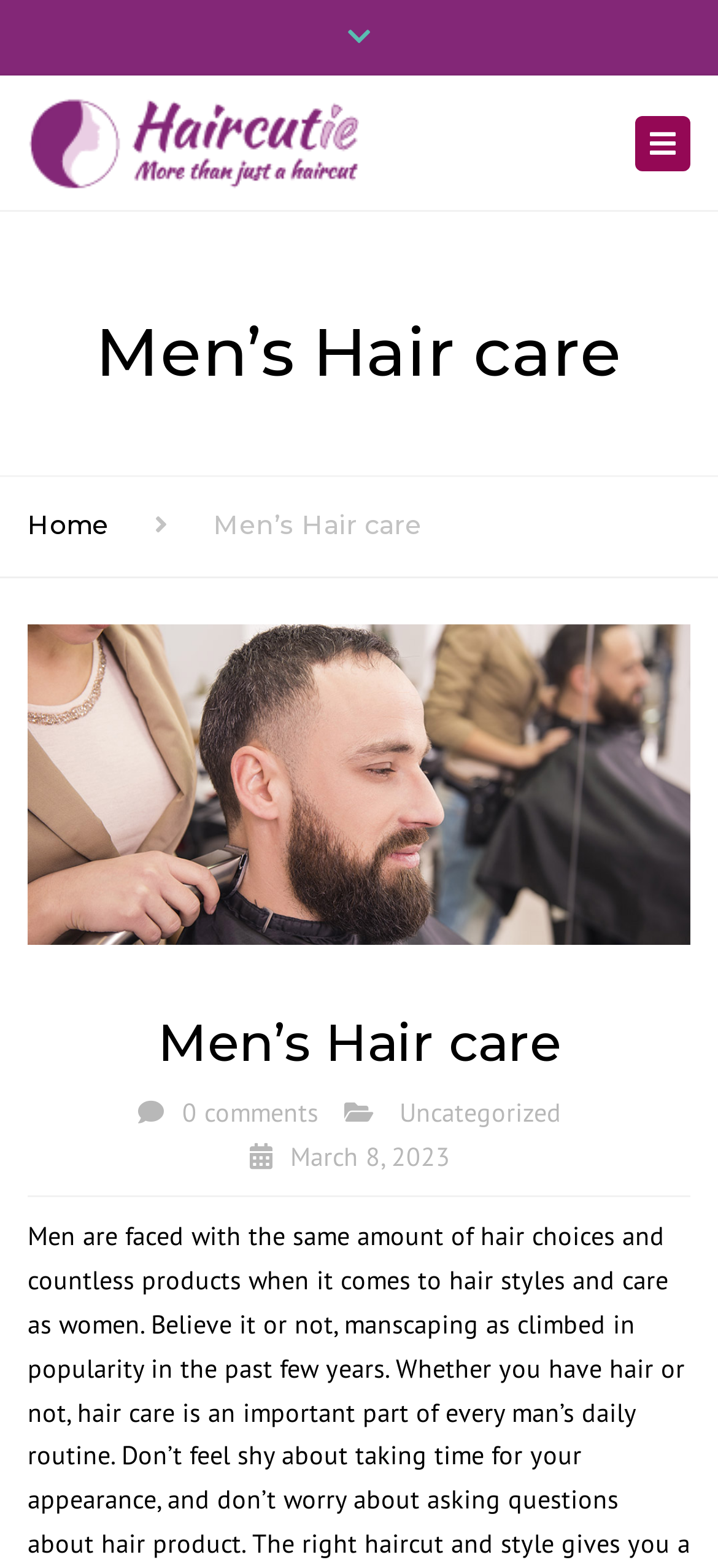Identify the bounding box coordinates for the element that needs to be clicked to fulfill this instruction: "Login to the website". Provide the coordinates in the format of four float numbers between 0 and 1: [left, top, right, bottom].

None